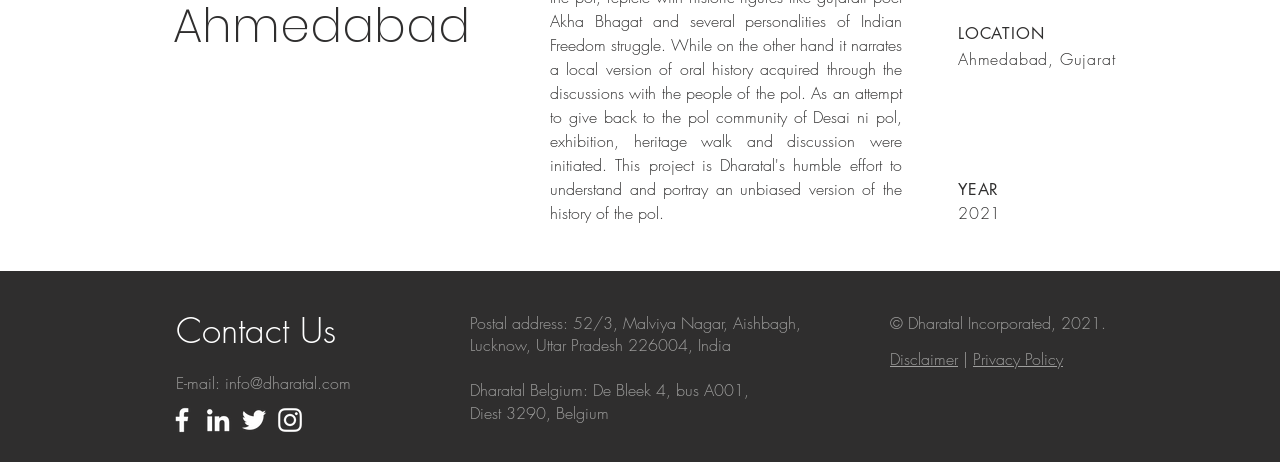What is the year mentioned on the webpage?
Give a single word or phrase answer based on the content of the image.

2021